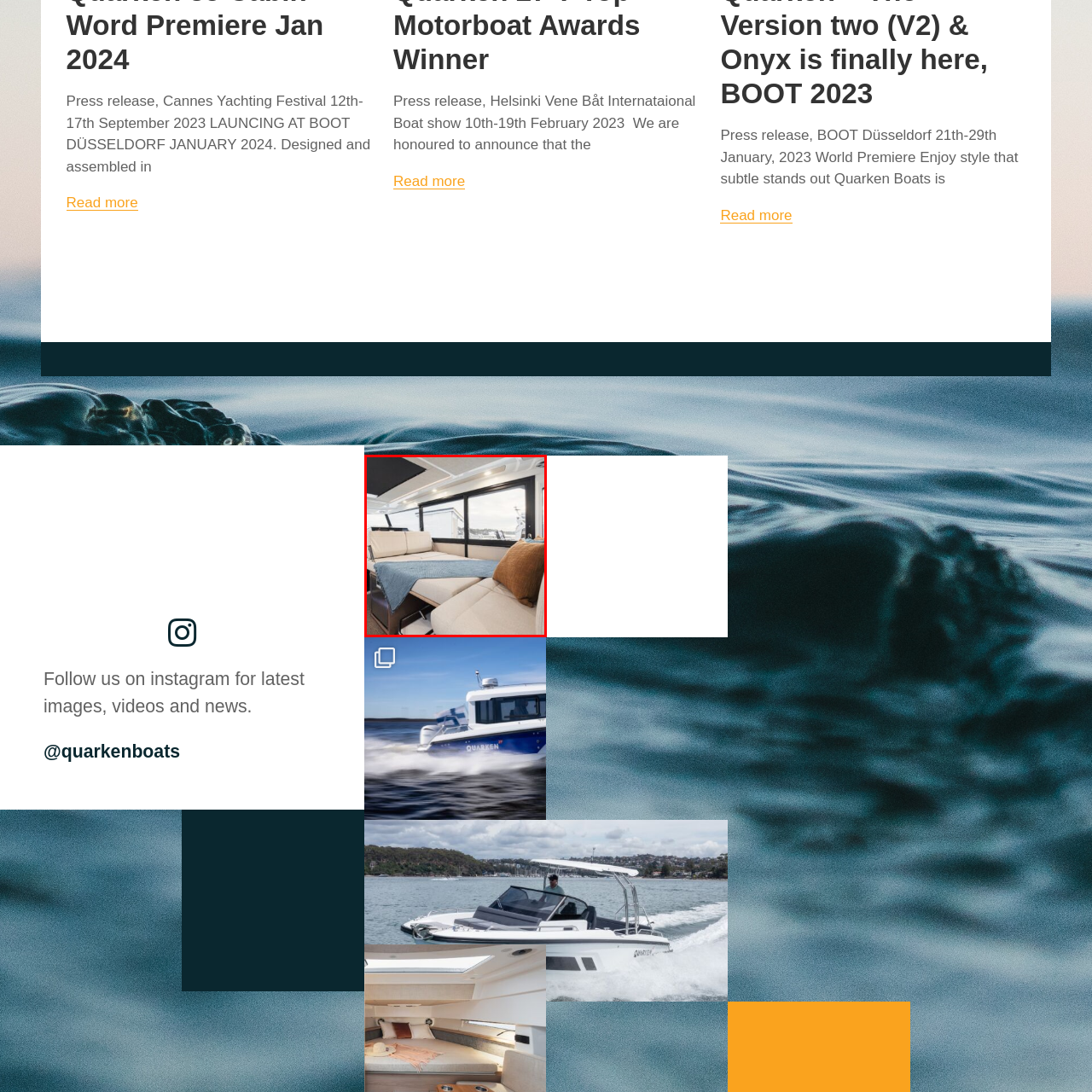Check the image inside the red boundary and briefly answer: What is the benefit of the large windows?

Ample natural light